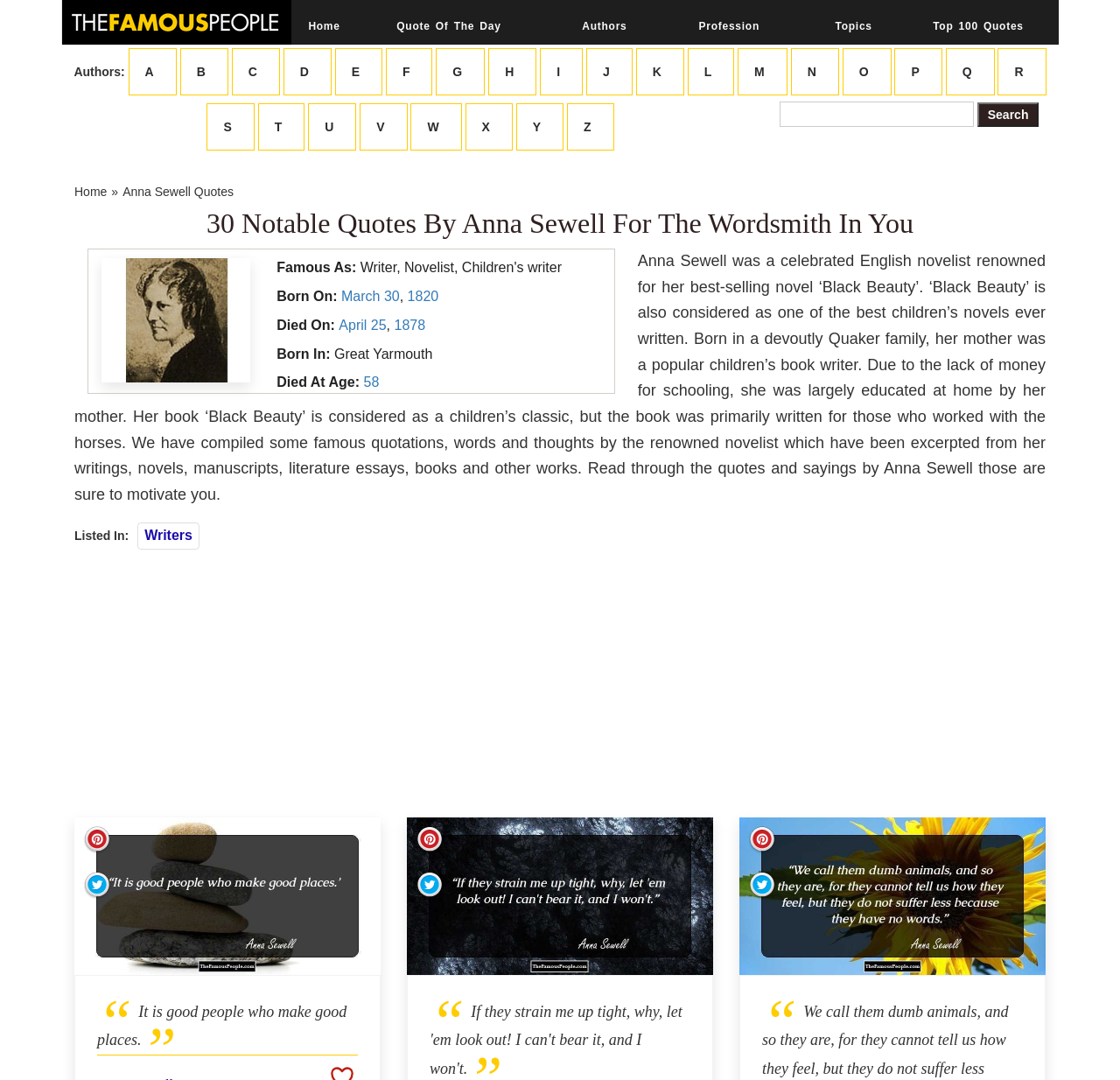What is the profession of the authors listed on this webpage?
Please give a detailed and elaborate explanation in response to the question.

I determined the answer by looking at the webpage's content, specifically the link 'Writers' under the 'Listed In:' section, which indicates that the authors listed on this webpage are writers.